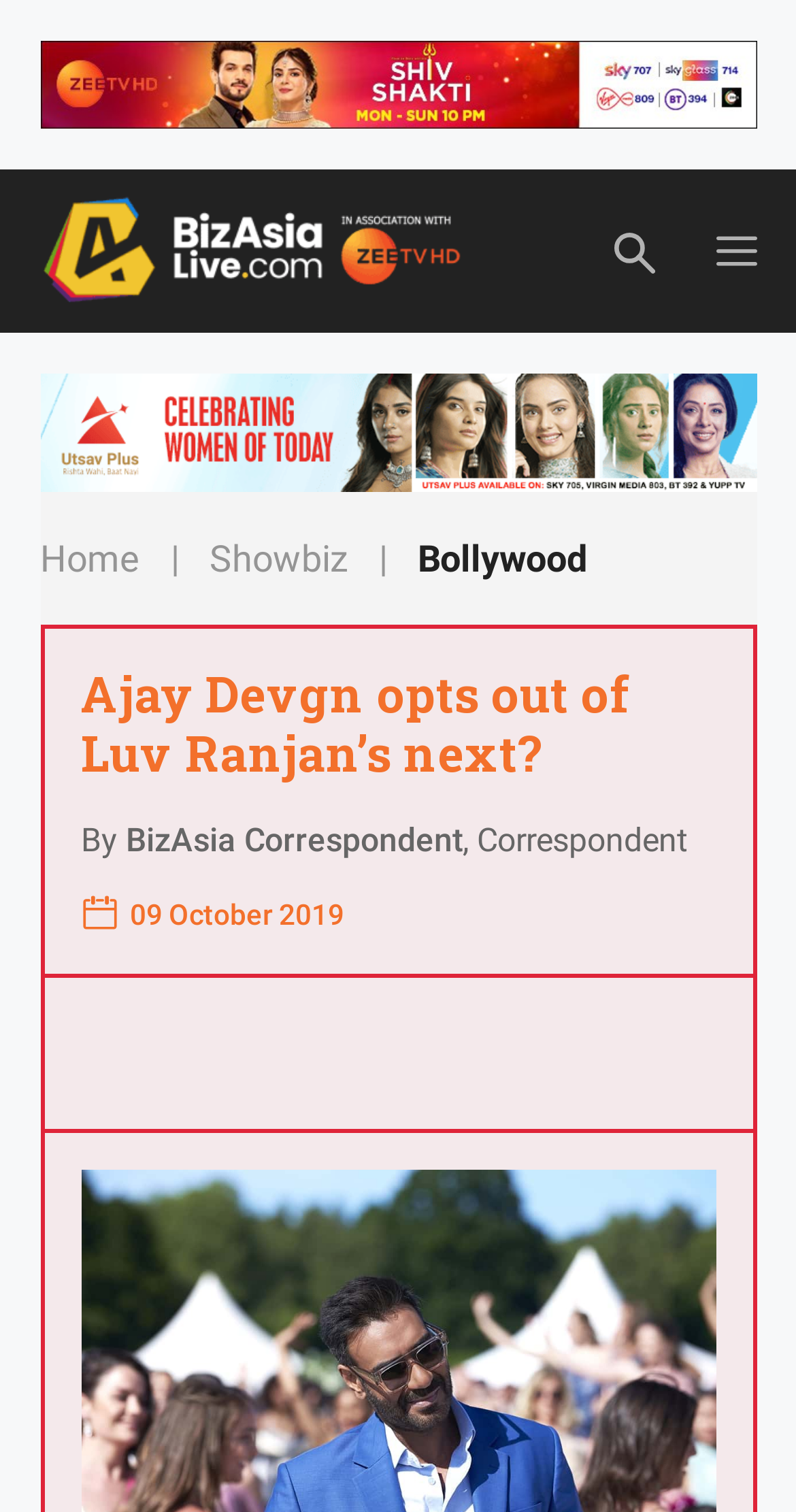Give a concise answer using one word or a phrase to the following question:
What is the category of the current article?

Bollywood